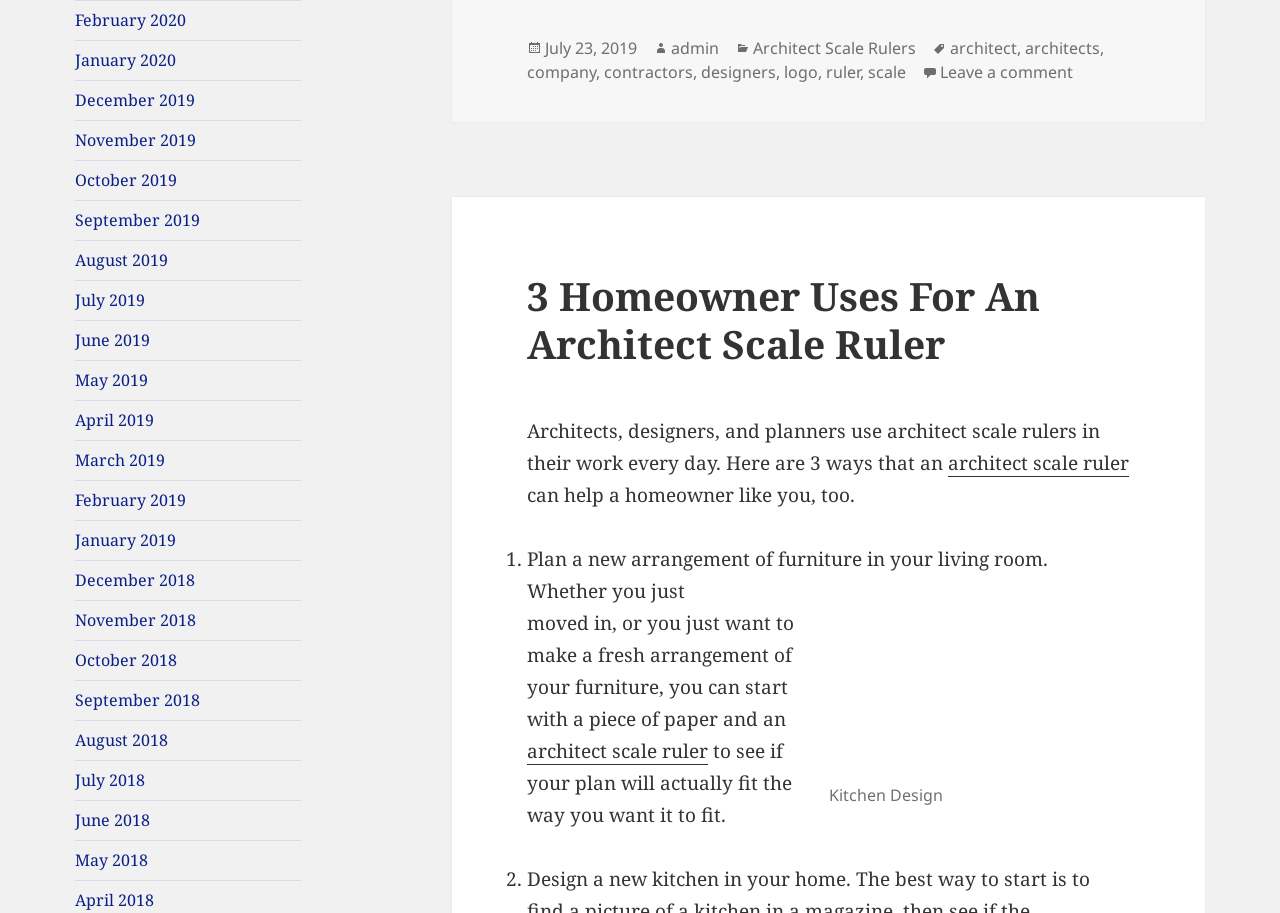Provide the bounding box coordinates for the UI element described in this sentence: "ruler". The coordinates should be four float values between 0 and 1, i.e., [left, top, right, bottom].

[0.645, 0.067, 0.672, 0.092]